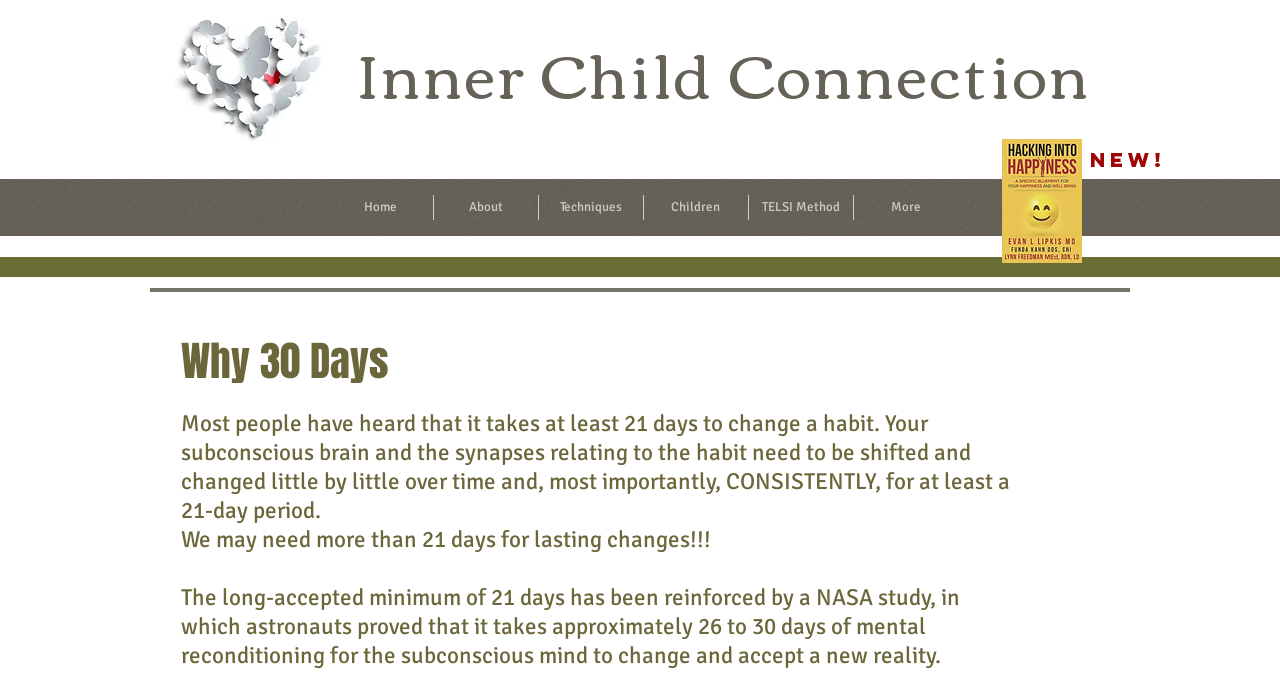Reply to the question with a single word or phrase:
What is the topic of the webpage?

Inner Child Connection